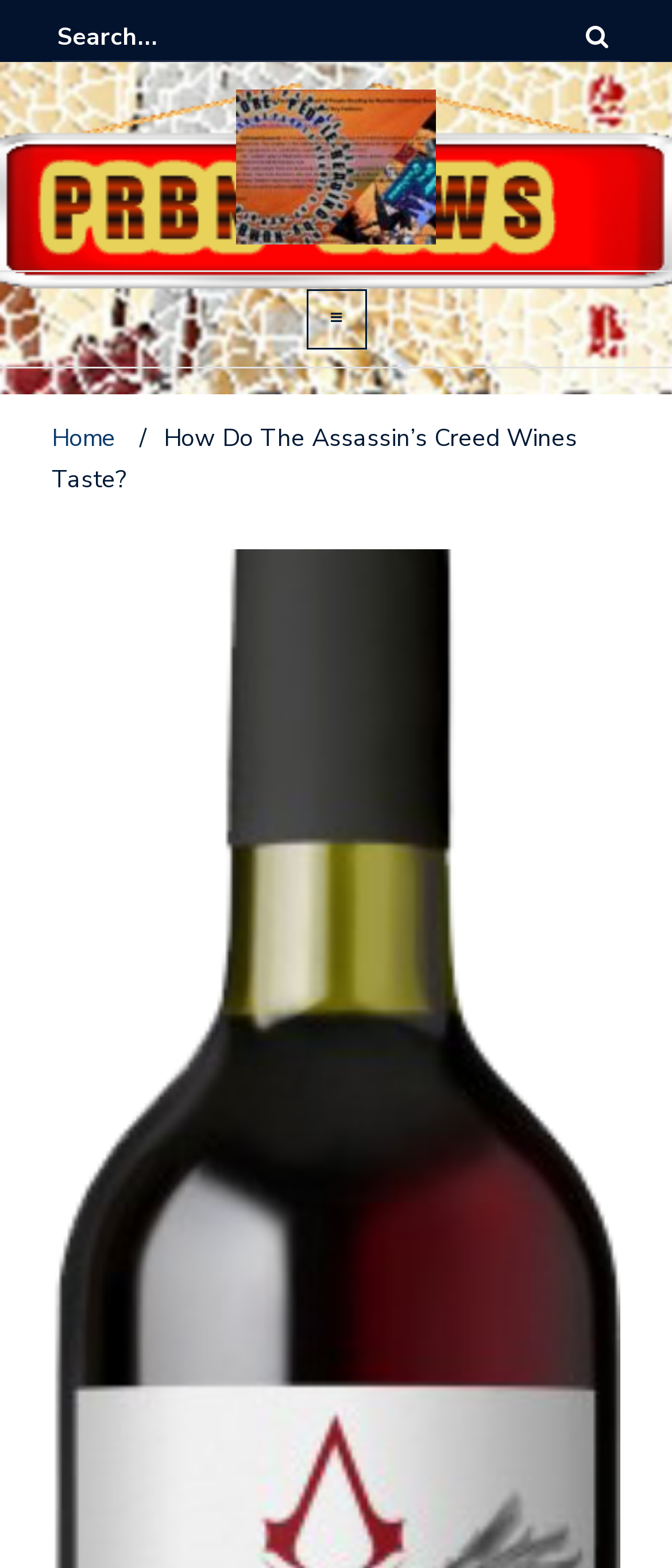Is the search box available?
Please look at the screenshot and answer using one word or phrase.

Yes